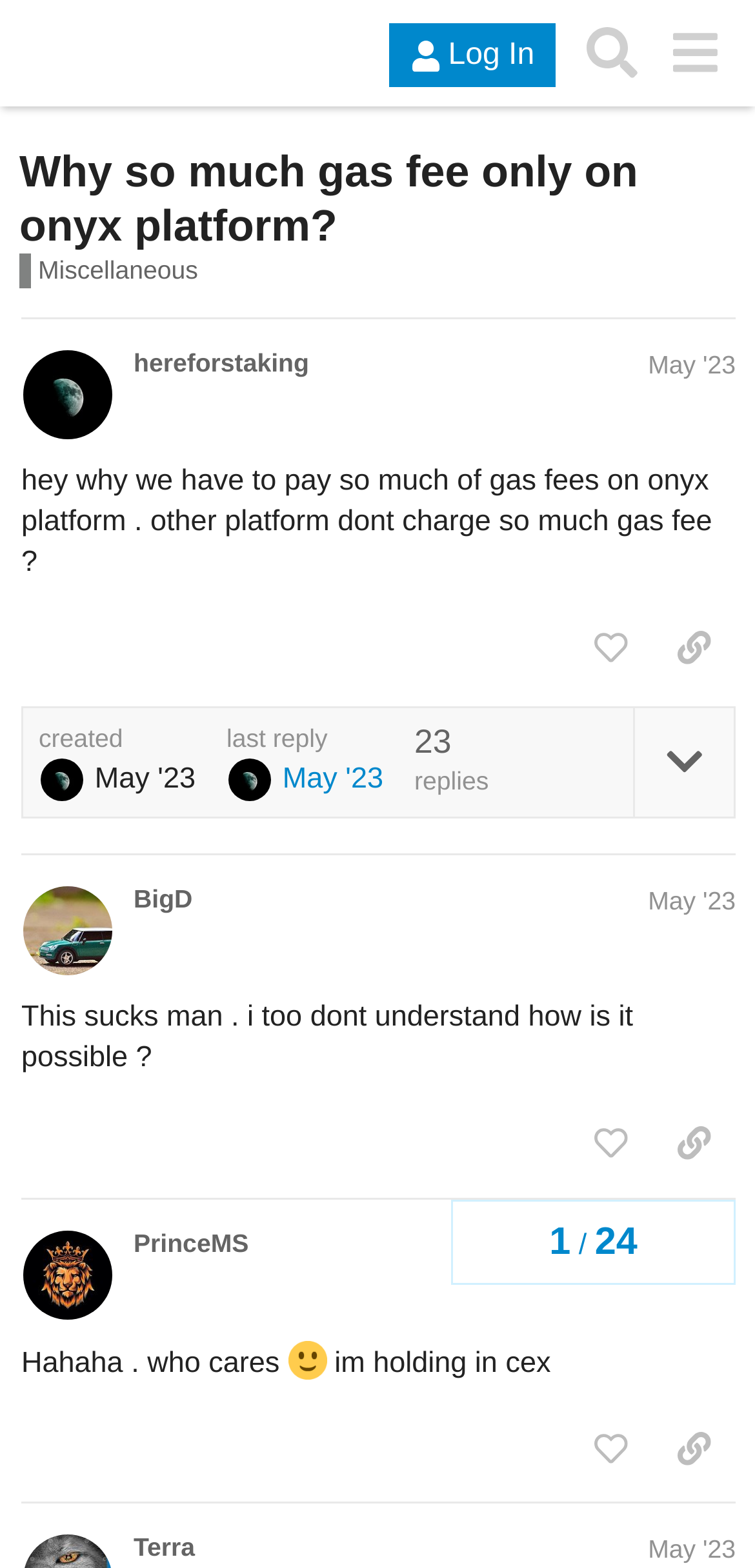Provide a comprehensive caption for the webpage.

This webpage appears to be a discussion forum on the Onyx Community platform, specifically a topic about gas fees on the platform. At the top of the page, there is a header section with a link to the Onyx Community logo, a "Log In" button, a "Search" button, and a menu button. Below the header, there is a heading that reads "Why so much gas fee only on onyx platform?" followed by a link to the topic and a description of the topic as "Miscellaneous discussion about Onyx Protocol."

The main content of the page is divided into three regions, each representing a post from a different user. The first post is from "hereforstaking" and contains a question about why gas fees are so high on the Onyx platform compared to other platforms. Below the post, there are buttons to like, share, and expand the topic details.

The second post is from "BigD" and expresses frustration about the high gas fees. The third post is from "PrinceMS" and contains a humorous comment about not caring about the gas fees, accompanied by a smiling emoji.

Each post has a heading with the username and date of the post, followed by the post content and buttons to like and share the post. There is also a navigation section at the bottom of the page with topic progress indicators.